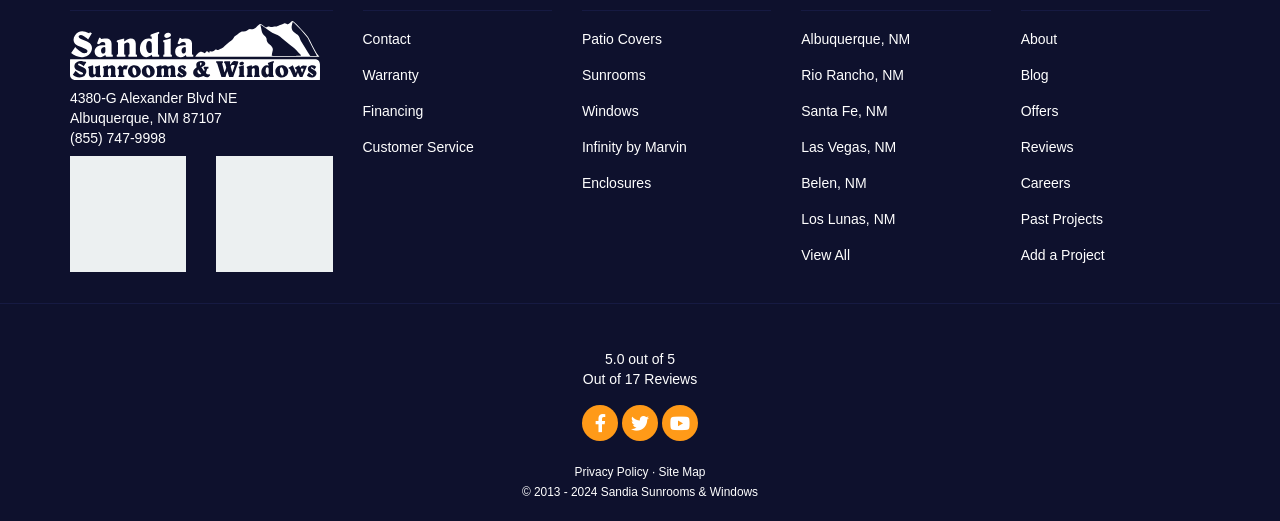Please identify the bounding box coordinates of the element that needs to be clicked to perform the following instruction: "View Patio Covers".

[0.455, 0.041, 0.517, 0.11]